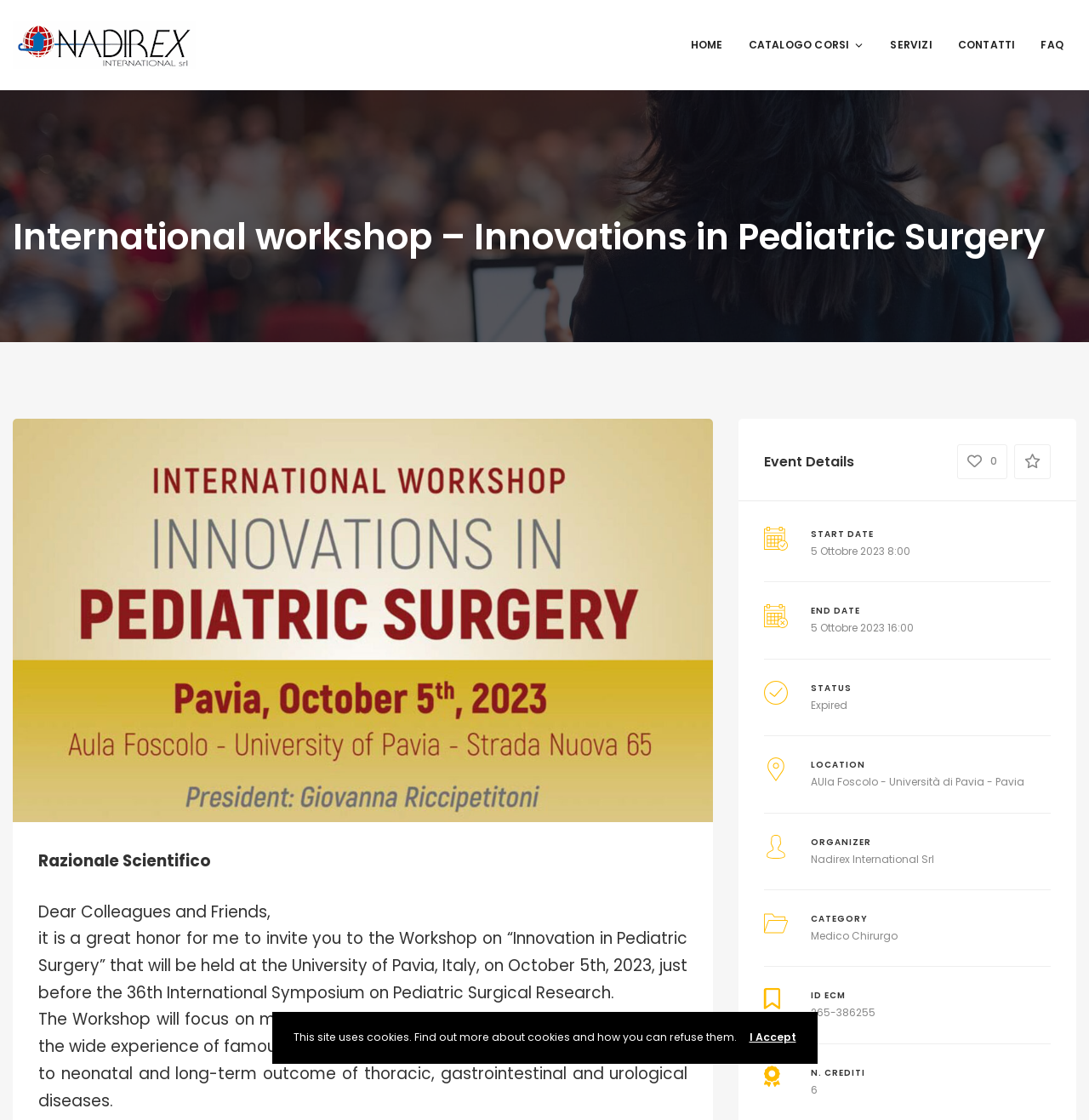What is the name of the workshop?
Using the image, give a concise answer in the form of a single word or short phrase.

Innovation in Pediatric Surgery